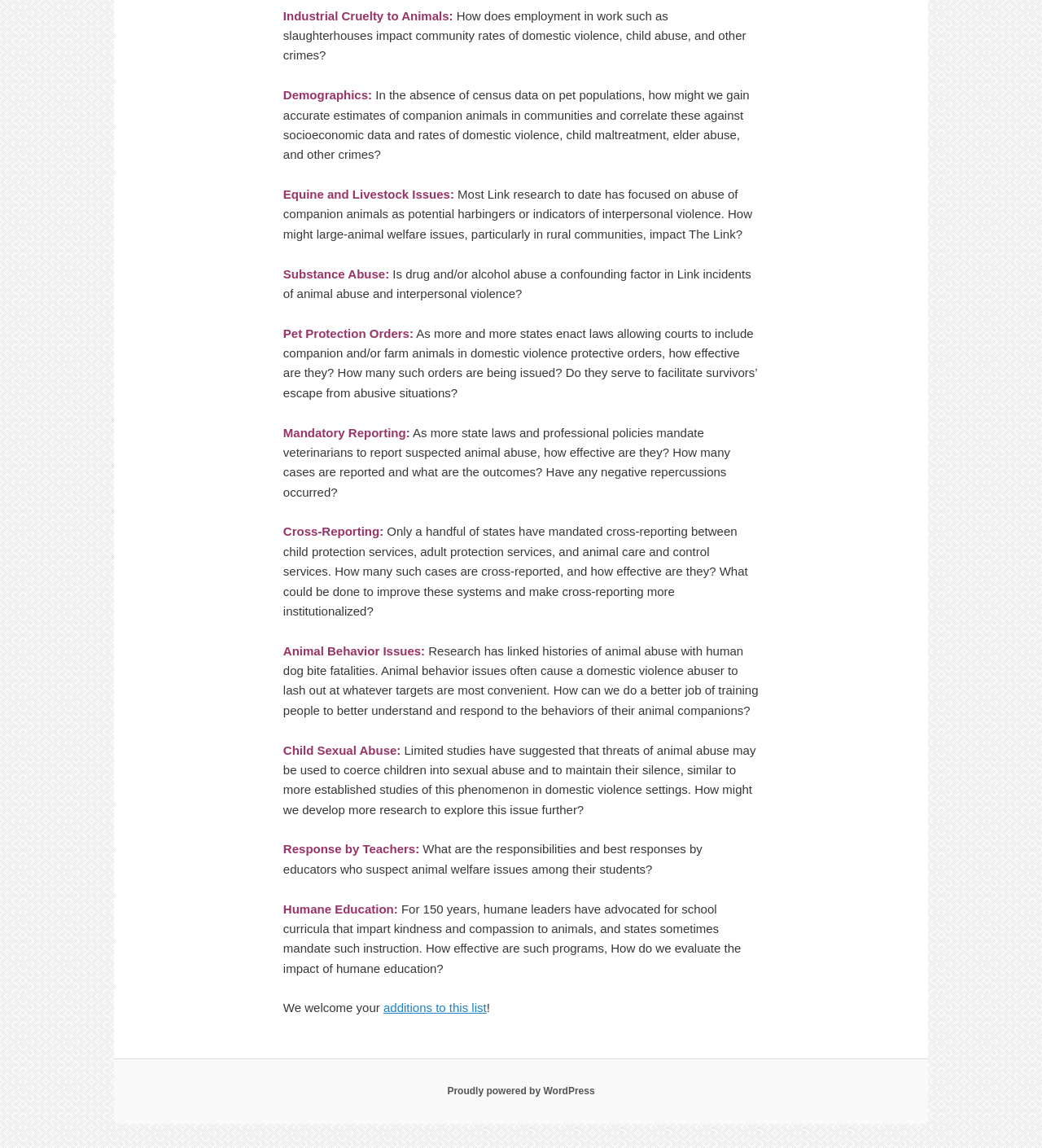Refer to the image and offer a detailed explanation in response to the question: What is the focus of research on animal behavior issues?

The webpage mentions that research has linked histories of animal abuse with human dog bite fatalities. Therefore, the focus of research on animal behavior issues appears to be on understanding how animal behavior can lead to human harm, specifically in the context of dog bites.